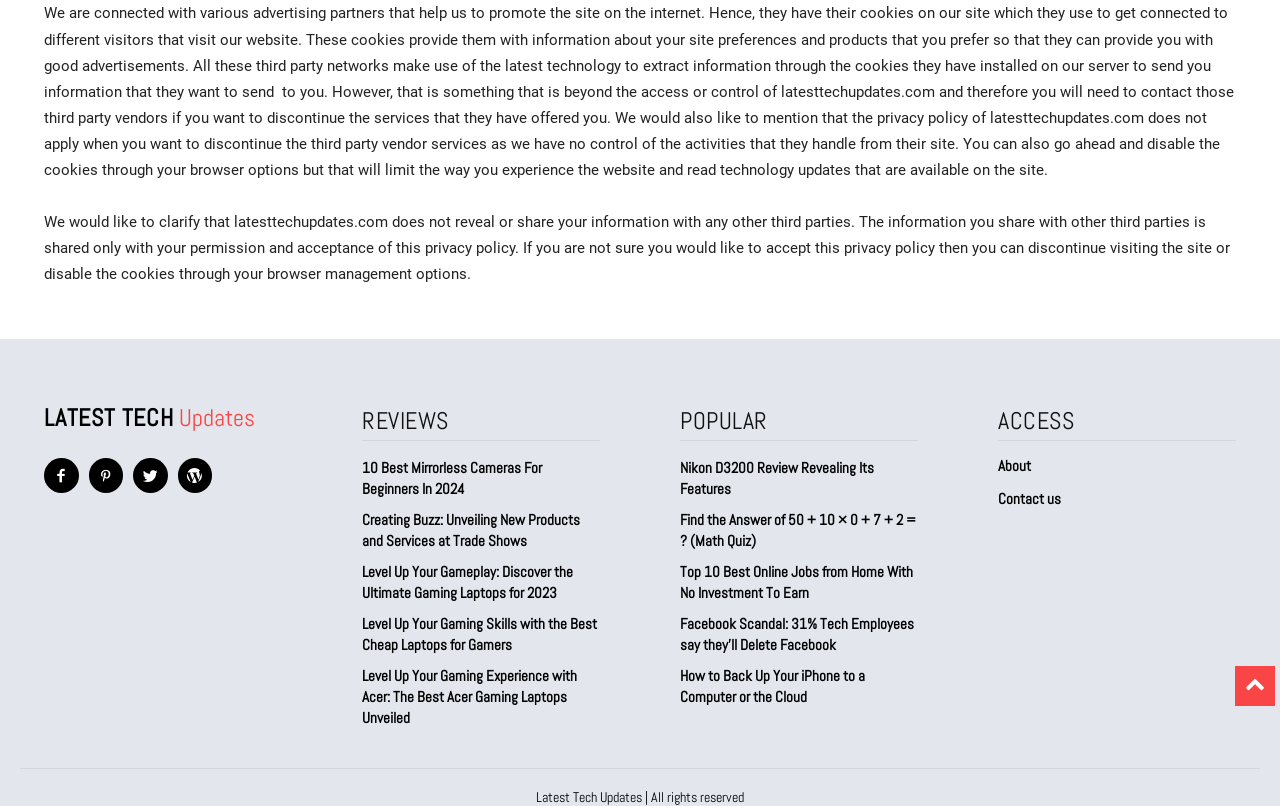Given the element description Latest TechUpdates, predict the bounding box coordinates for the UI element in the webpage screenshot. The format should be (top-left x, top-left y, bottom-right x, bottom-right y), and the values should be between 0 and 1.

[0.034, 0.502, 0.22, 0.537]